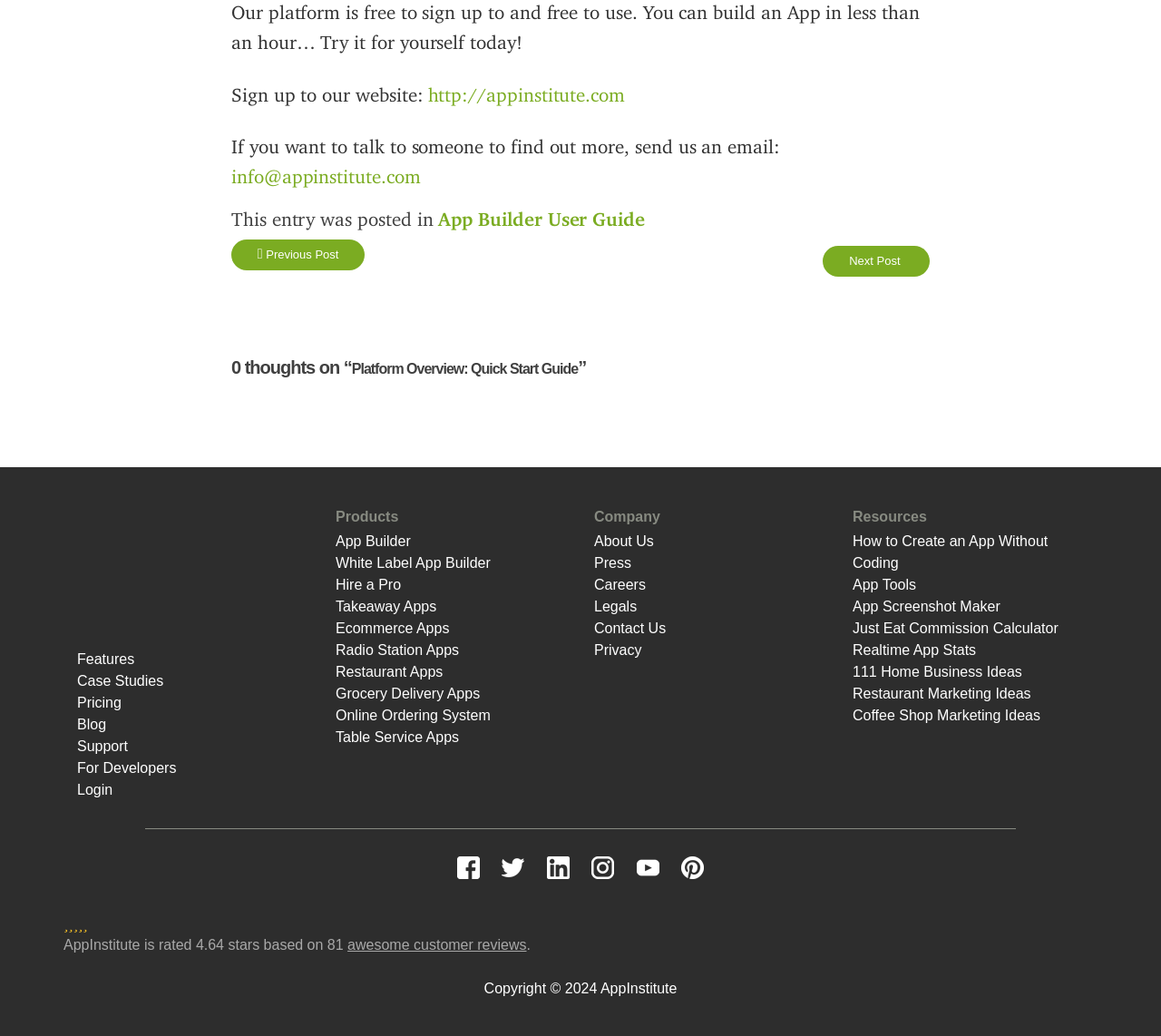Pinpoint the bounding box coordinates of the clickable area needed to execute the instruction: "Contact us". The coordinates should be specified as four float numbers between 0 and 1, i.e., [left, top, right, bottom].

[0.512, 0.599, 0.574, 0.614]